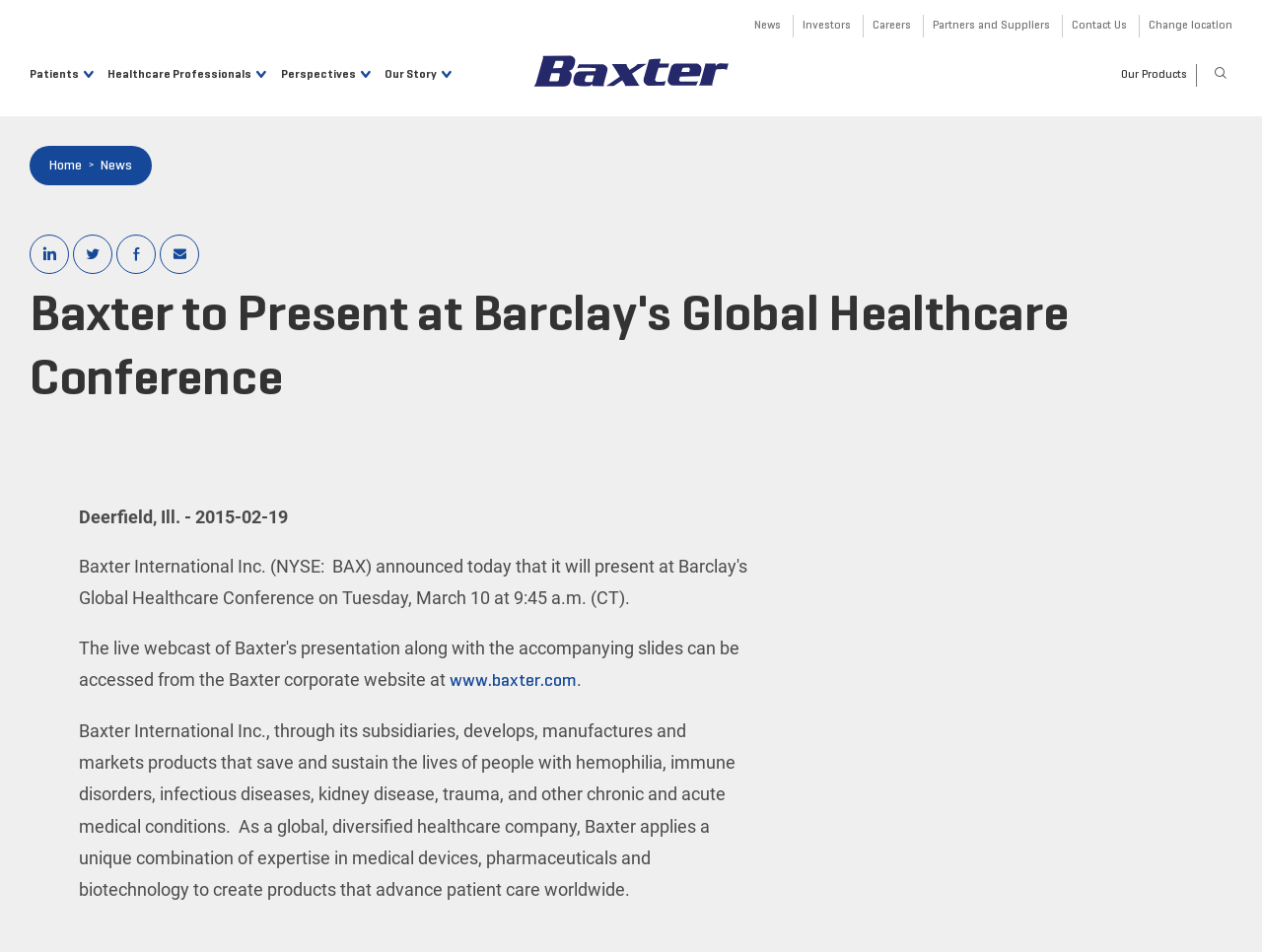Bounding box coordinates are specified in the format (top-left x, top-left y, bottom-right x, bottom-right y). All values are floating point numbers bounded between 0 and 1. Please provide the bounding box coordinate of the region this sentence describes: aria-label="Share on Facebook"

[0.092, 0.247, 0.123, 0.288]